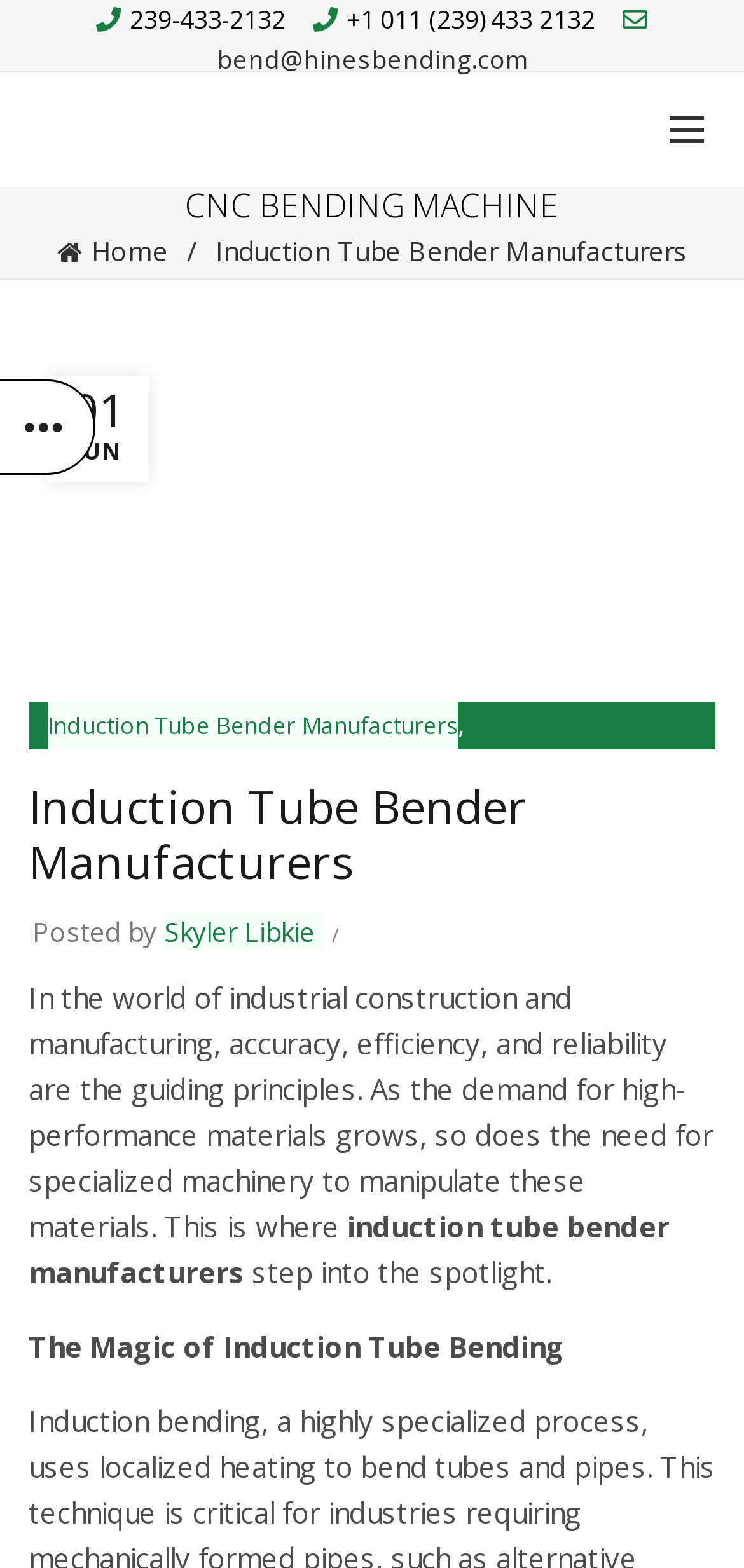Identify the coordinates of the bounding box for the element that must be clicked to accomplish the instruction: "Go to the homepage".

[0.077, 0.144, 0.29, 0.178]